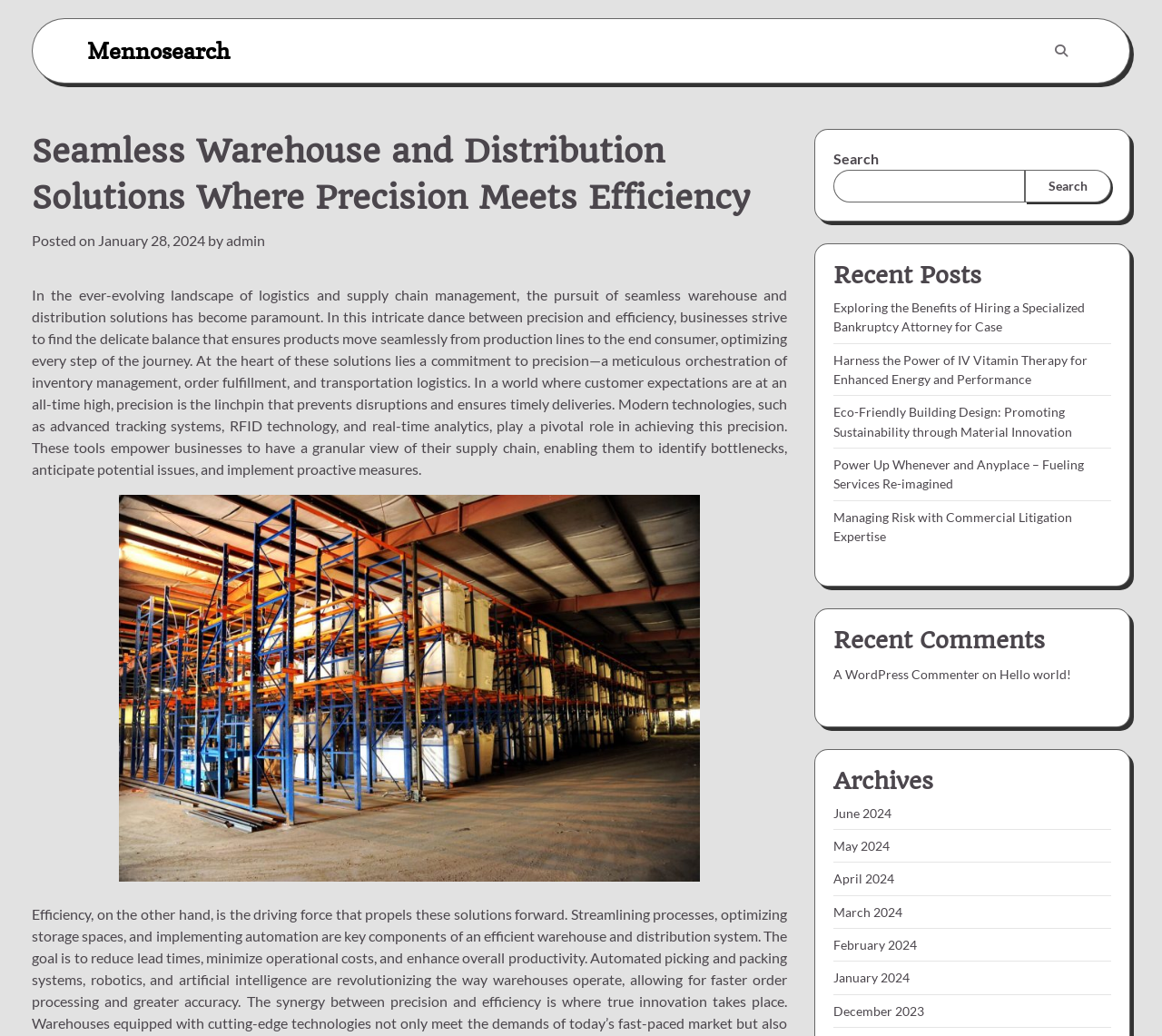What is the category of the recent posts section?
Based on the screenshot, provide your answer in one word or phrase.

Various topics